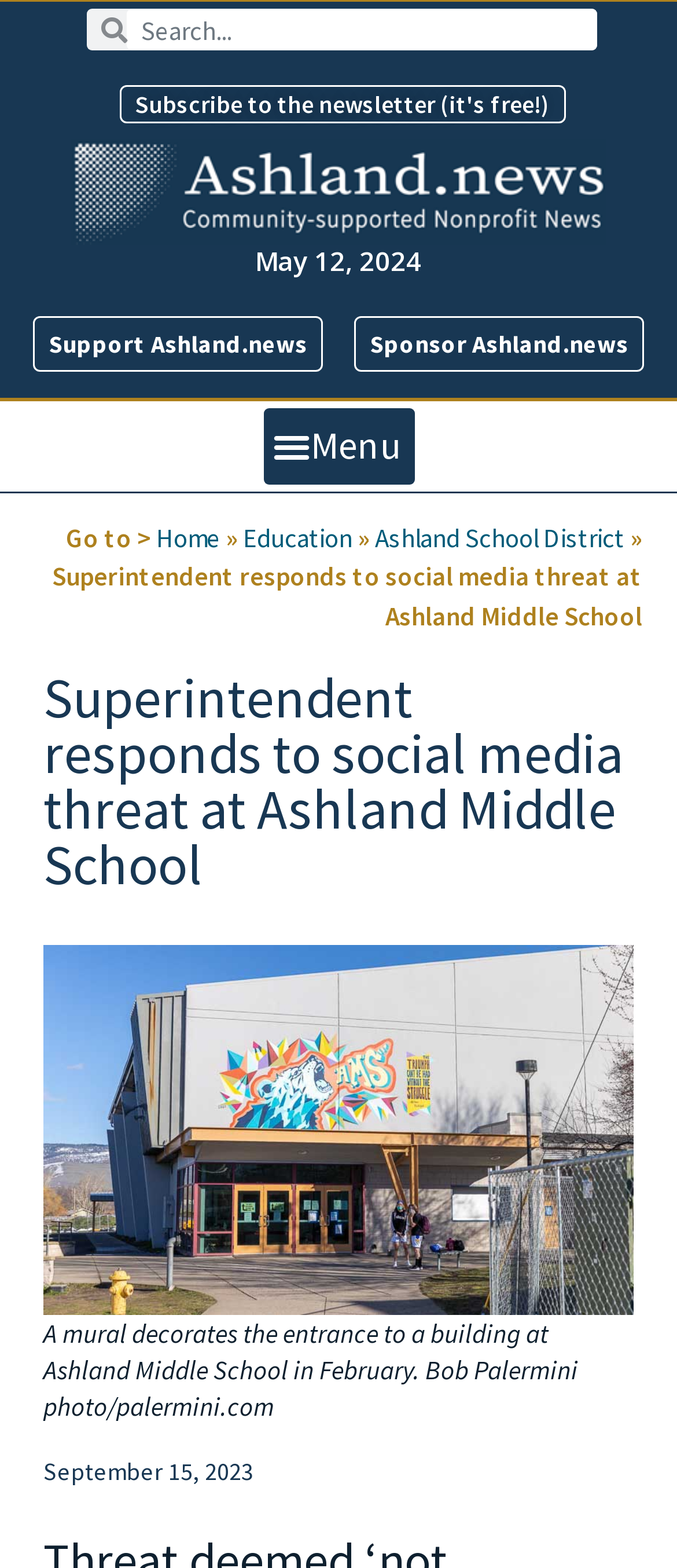Please locate the clickable area by providing the bounding box coordinates to follow this instruction: "Toggle the menu".

[0.388, 0.26, 0.612, 0.309]